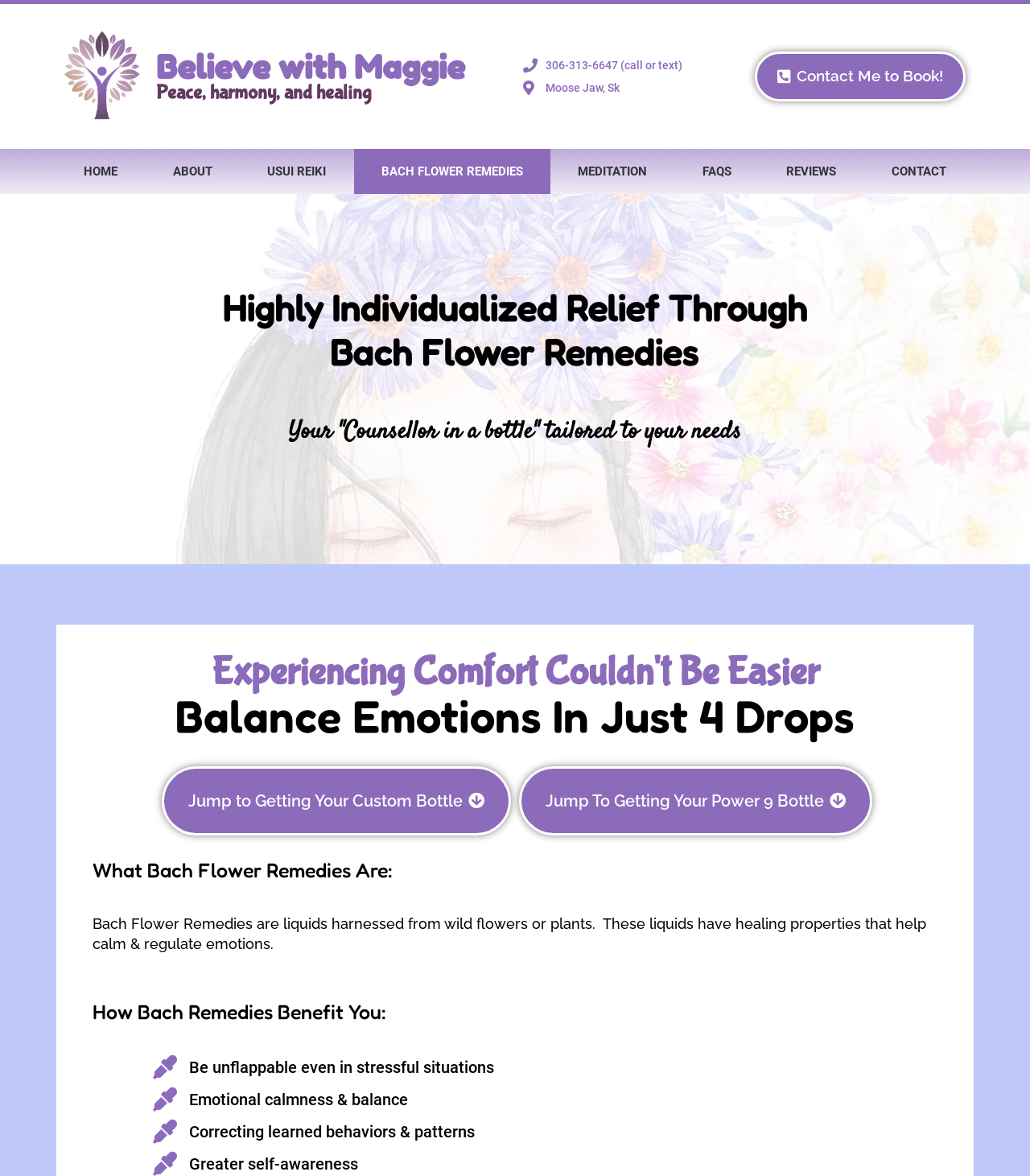What is the profession of Maggie Brochu?
Using the image as a reference, answer the question with a short word or phrase.

Reiki Master Teacher